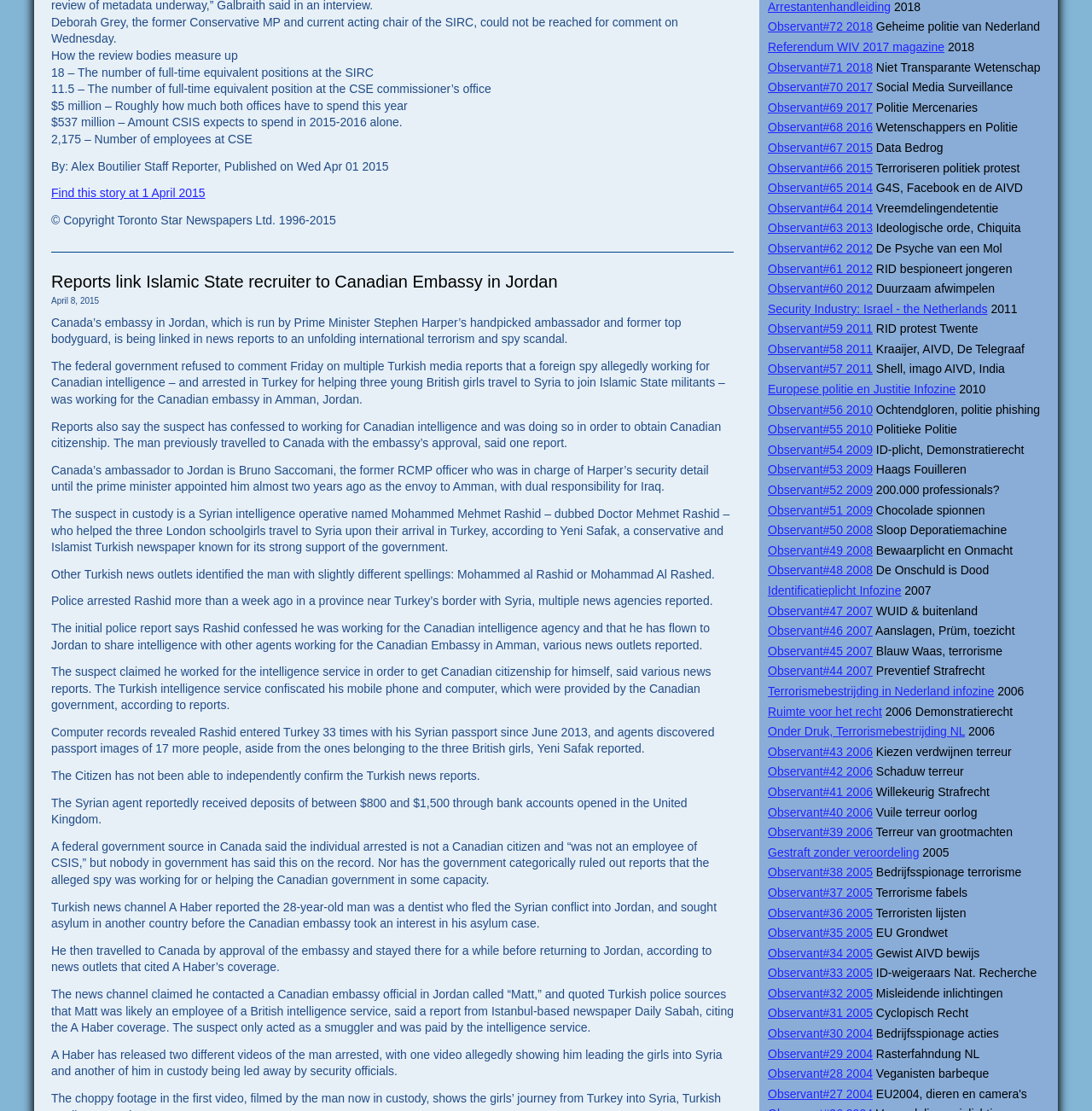How many links are there on the webpage? Based on the screenshot, please respond with a single word or phrase.

43